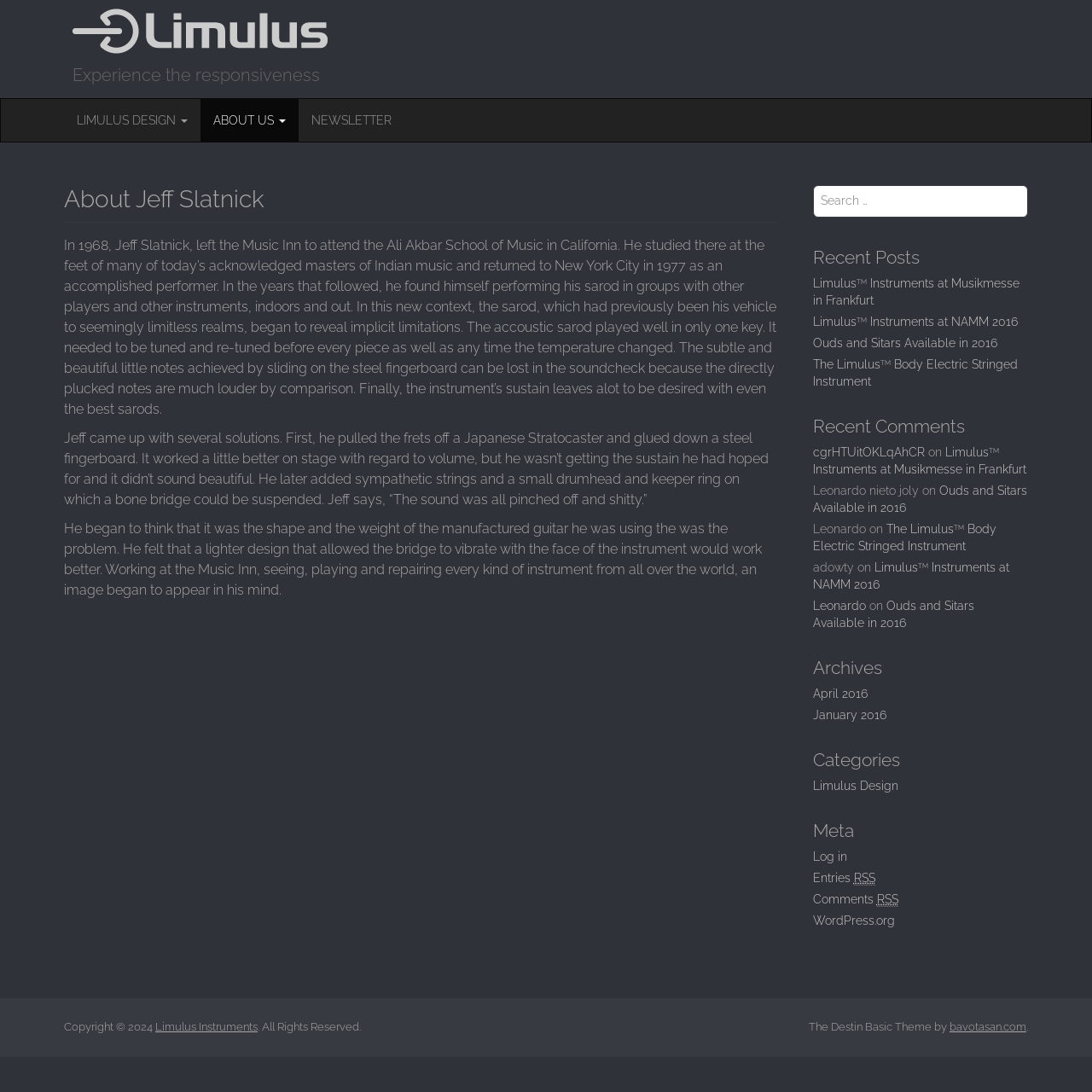What is Jeff Slatnick's profession?
Answer briefly with a single word or phrase based on the image.

Musician